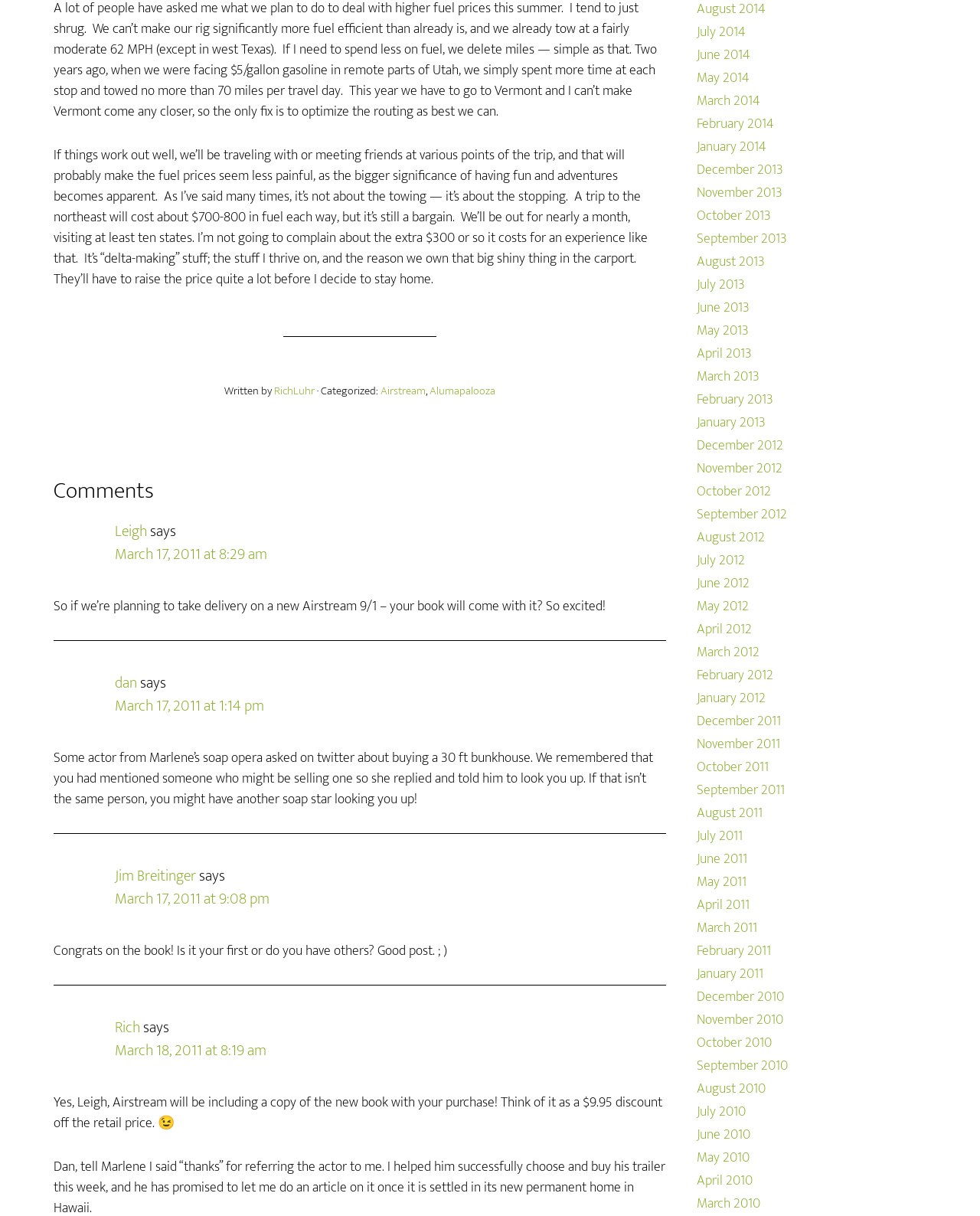What is the purpose of the blog post?
Can you give a detailed and elaborate answer to the question?

I inferred the purpose of the blog post by reading the content, which shares the author's experience of traveling with friends and mentions the cost of fuel, indicating that the post is meant to share the author's travel experience.